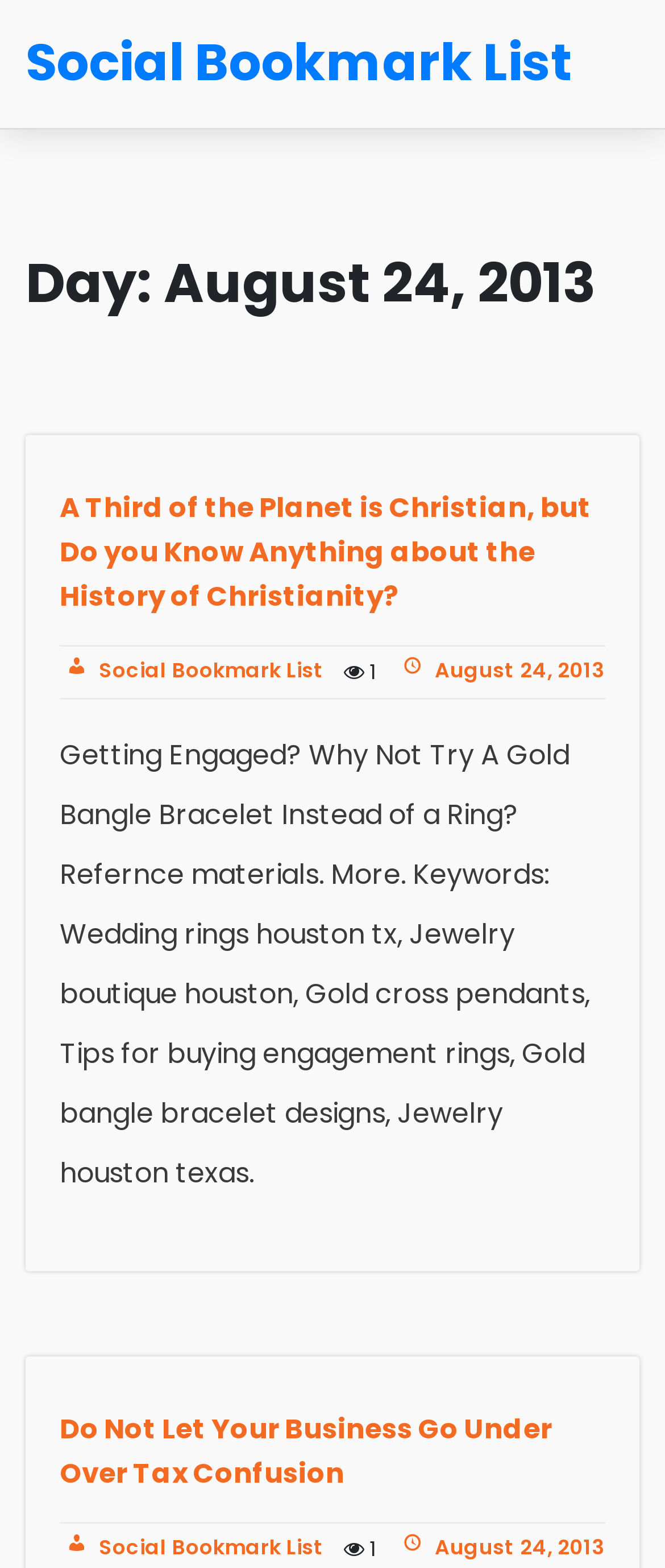Using details from the image, please answer the following question comprehensively:
What is the format of the article titles?

The article titles are in a question format, as seen in the titles 'A Third of the Planet is Christian, but Do you Know Anything about the History of Christianity?' and 'Do Not Let Your Business Go Under Over Tax Confusion'.